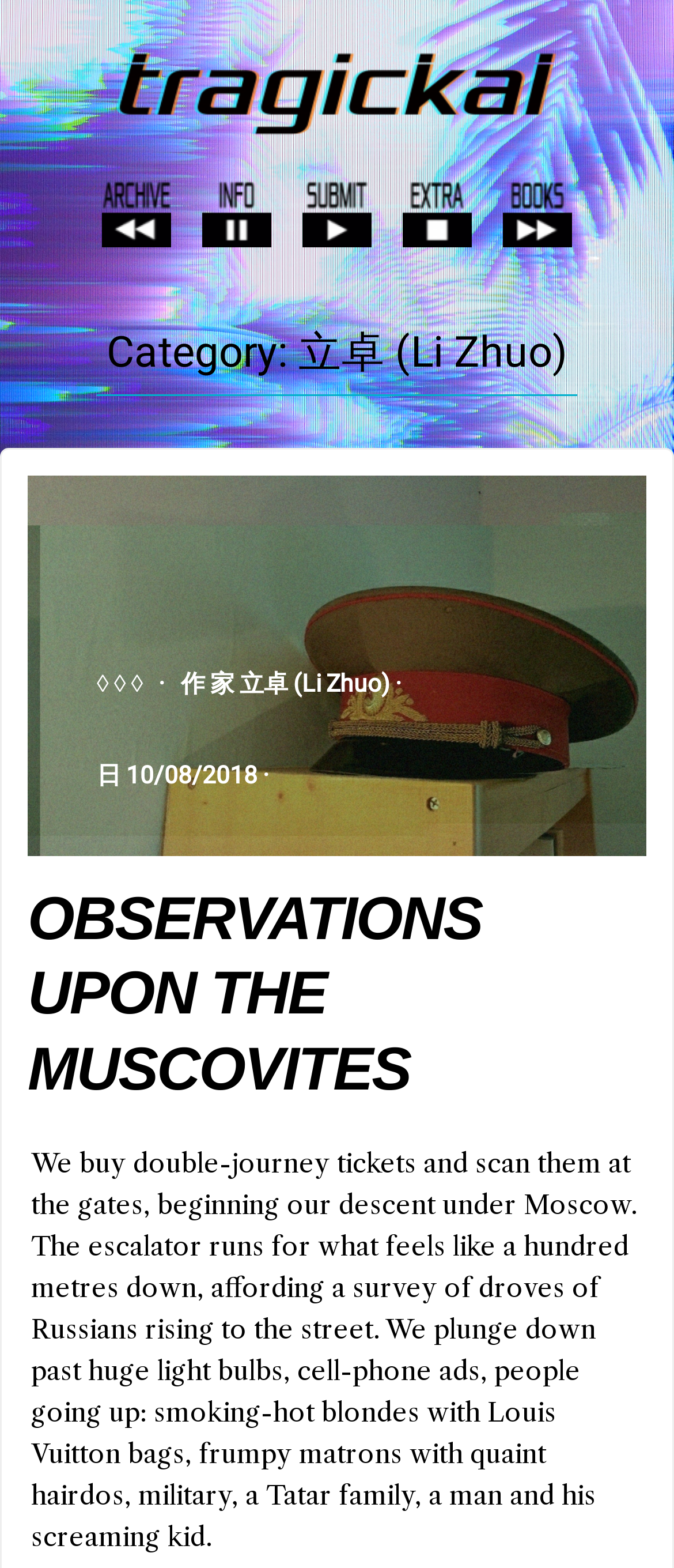How many images are on the page?
Refer to the image and provide a concise answer in one word or phrase.

1